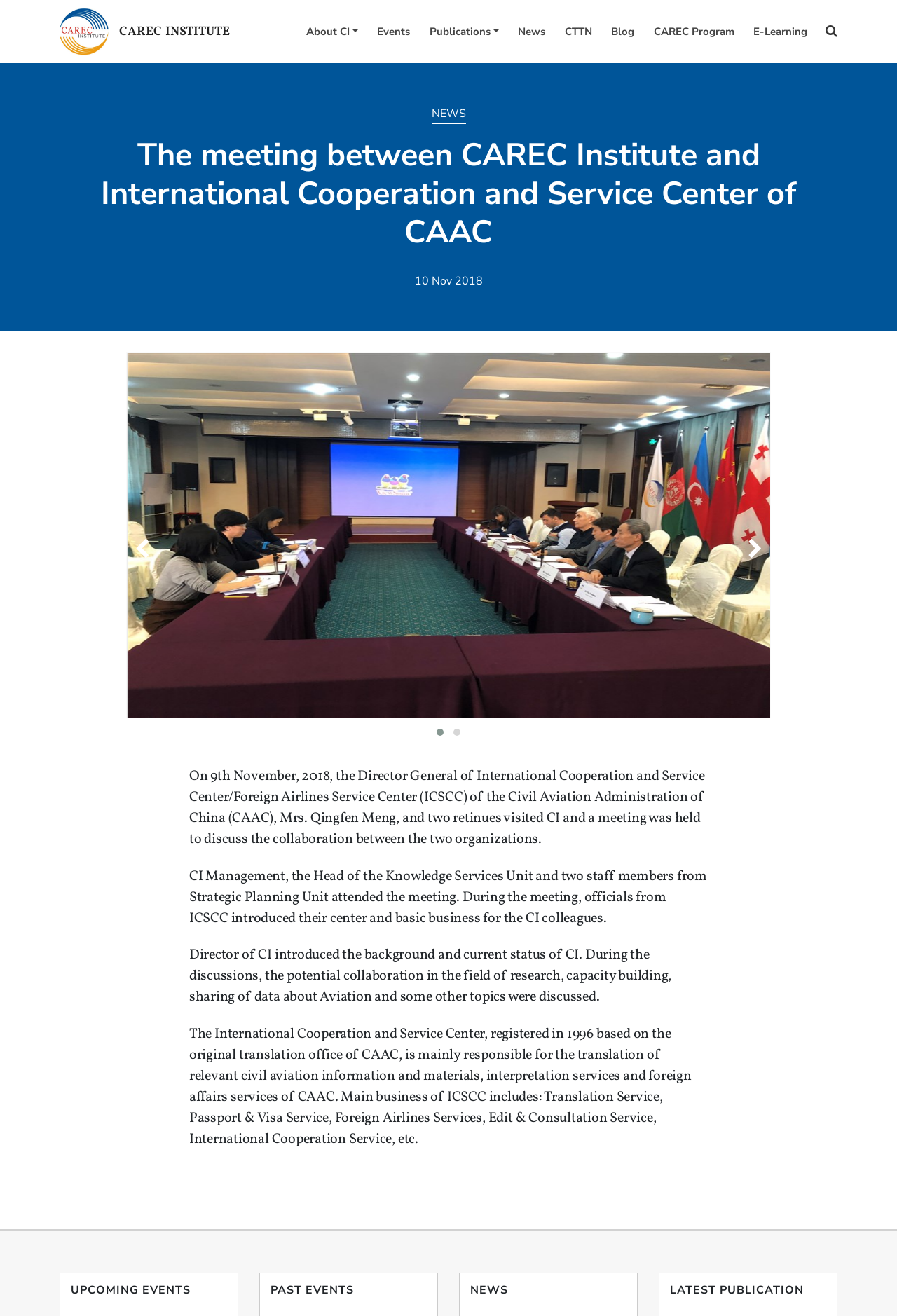Using the image as a reference, answer the following question in as much detail as possible:
How many buttons are there in the article section?

I counted the number of button elements within the article section, and found four buttons with bounding box coordinates [0.142, 0.398, 0.182, 0.435], [0.818, 0.398, 0.858, 0.435], [0.481, 0.551, 0.5, 0.562], and [0.5, 0.551, 0.519, 0.562].